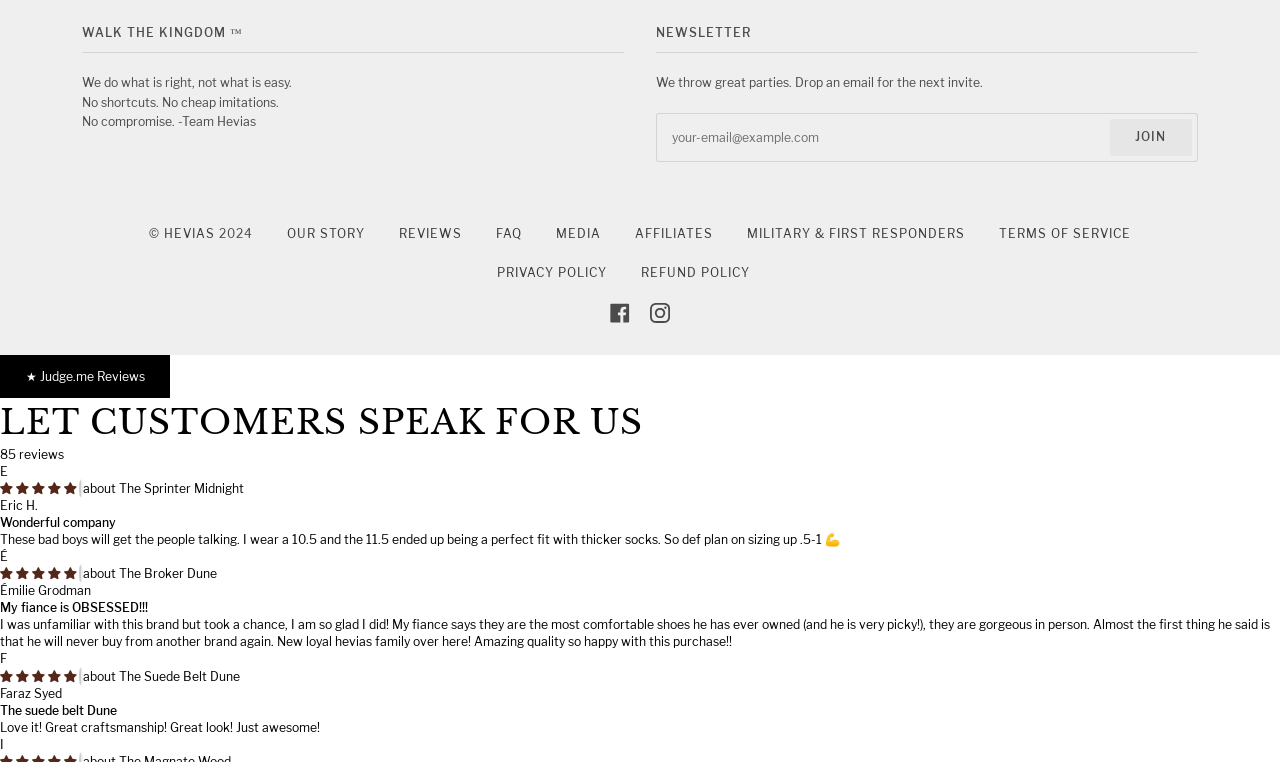Kindly determine the bounding box coordinates for the clickable area to achieve the given instruction: "Enter email to join the newsletter".

[0.517, 0.156, 0.867, 0.204]